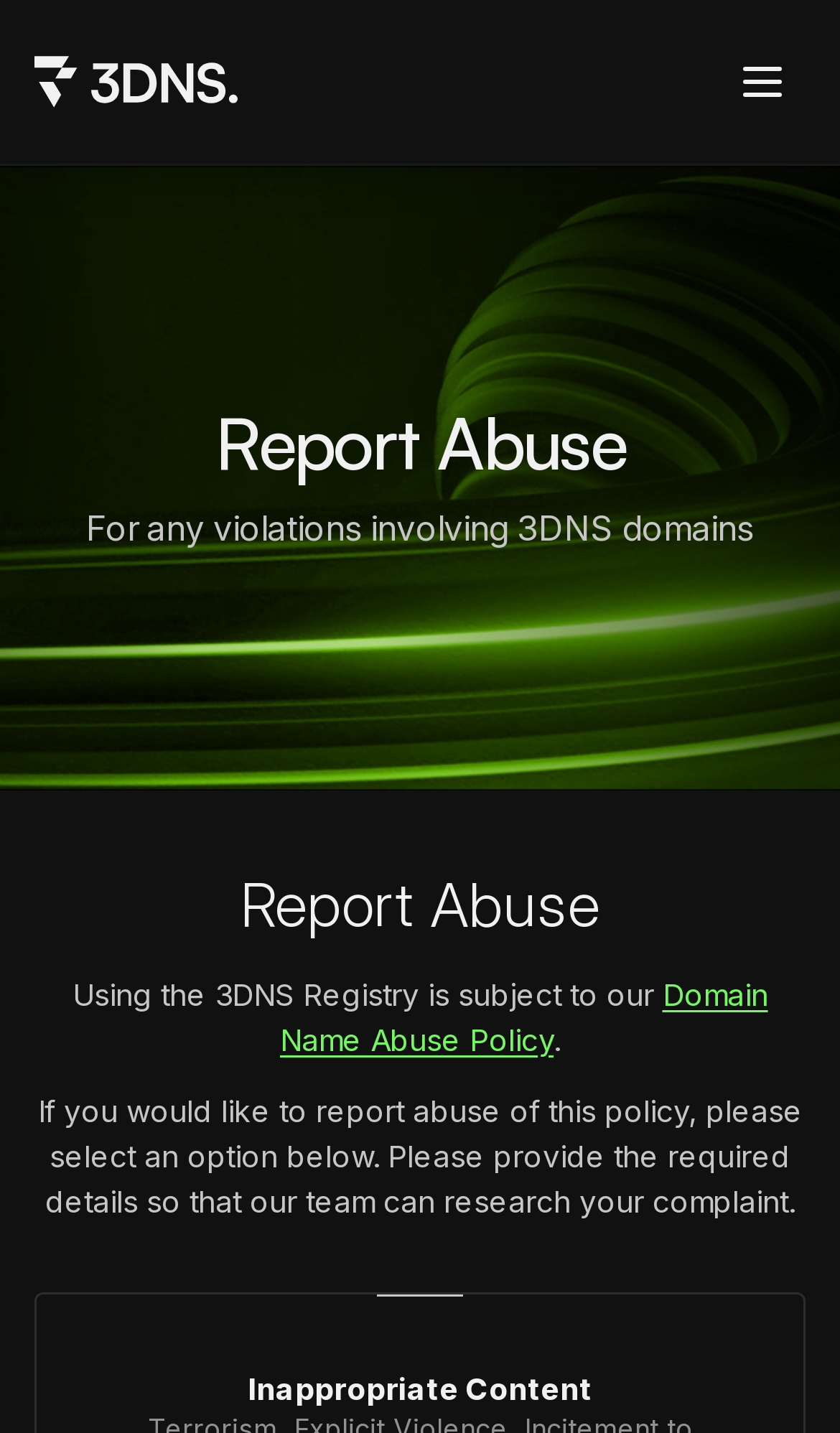What is the policy related to?
Please provide a detailed answer to the question.

The policy mentioned on the webpage is related to domain name abuse, as indicated by the link 'Domain Name Abuse Policy' on the webpage. This policy is likely related to the acceptable use of 3DNS domains and the consequences of violating these terms.